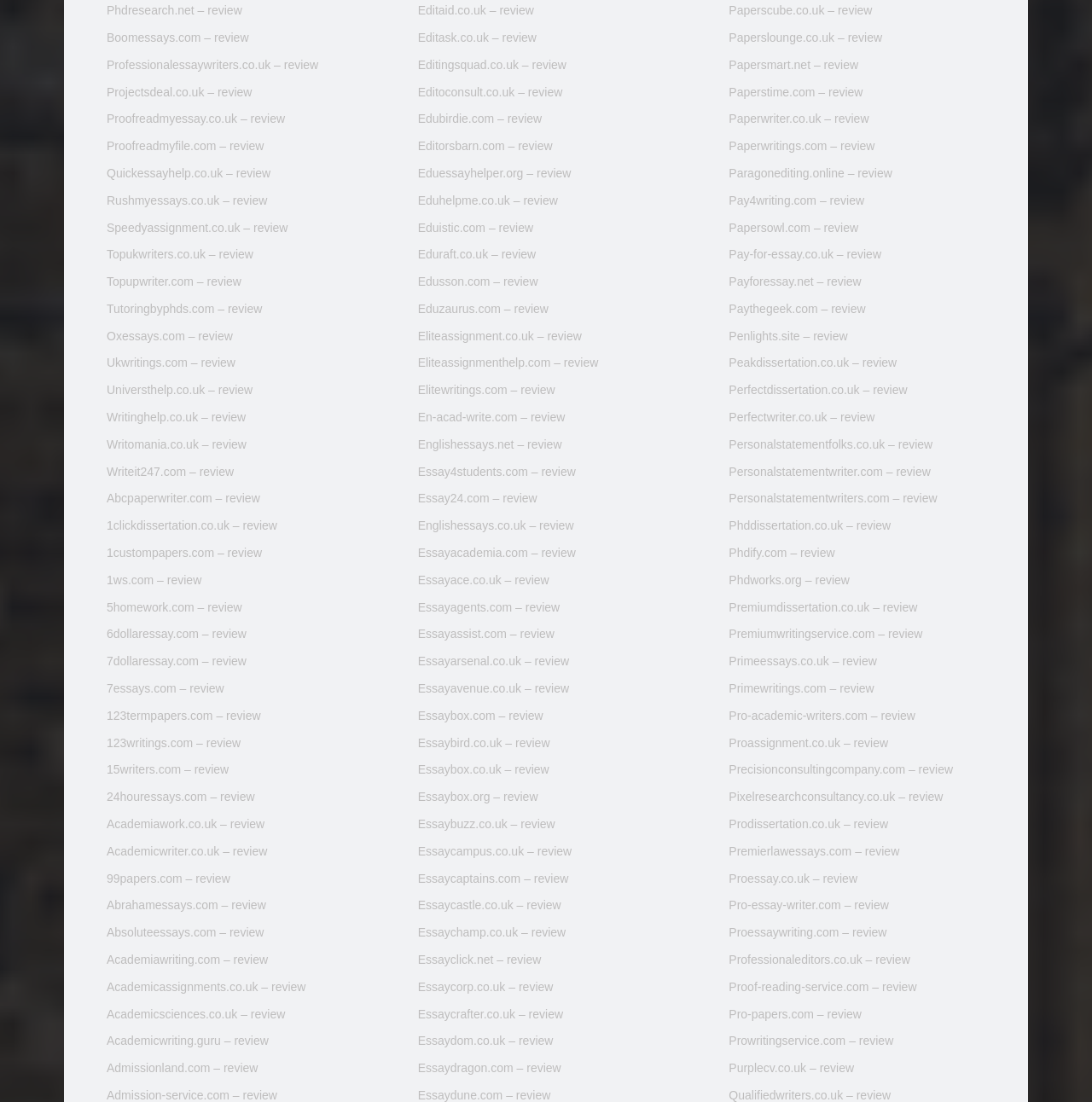Locate the bounding box coordinates of the clickable part needed for the task: "Contact BestCar Corfu Car Rental".

None